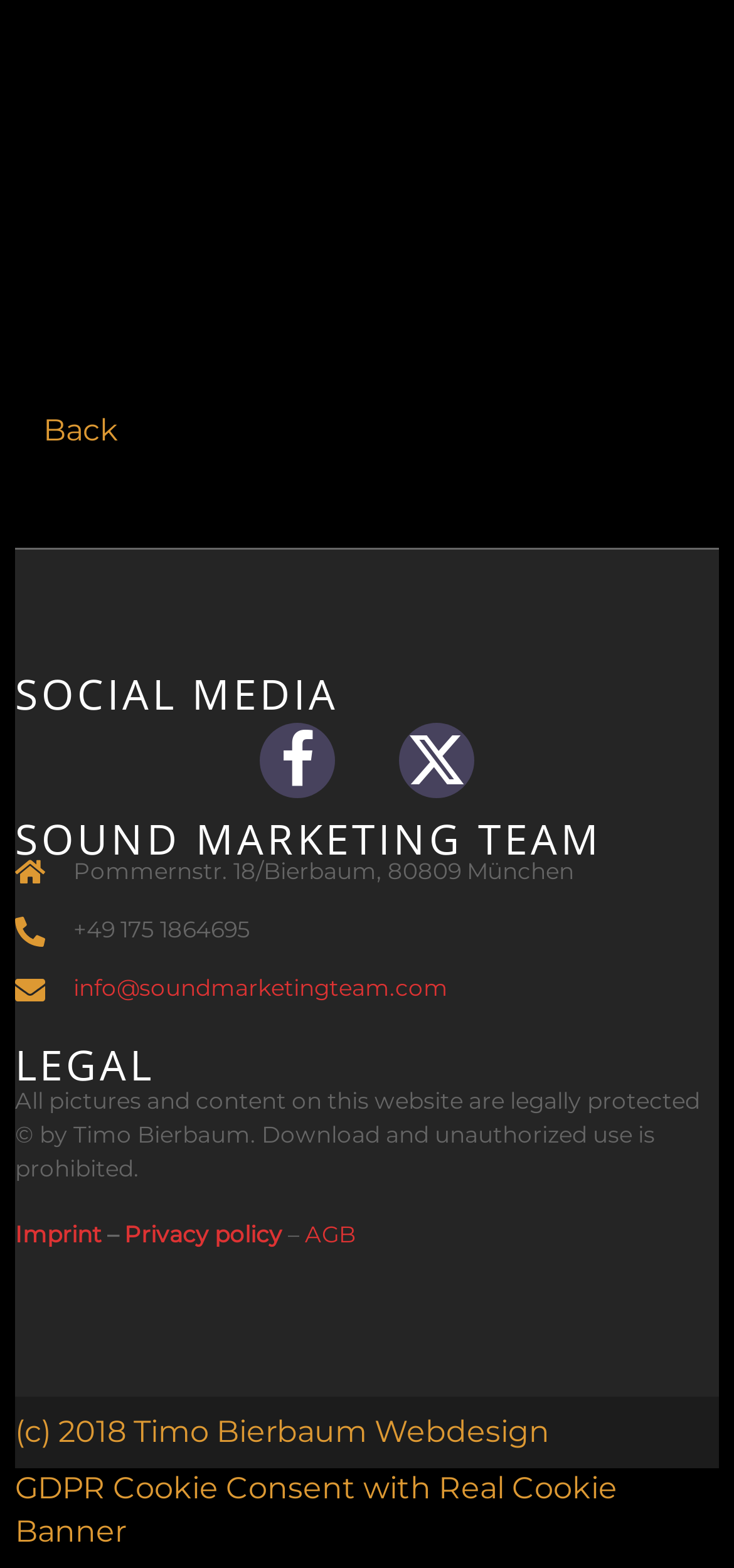Using the provided description Privacy policy, find the bounding box coordinates for the UI element. Provide the coordinates in (top-left x, top-left y, bottom-right x, bottom-right y) format, ensuring all values are between 0 and 1.

[0.169, 0.778, 0.385, 0.796]